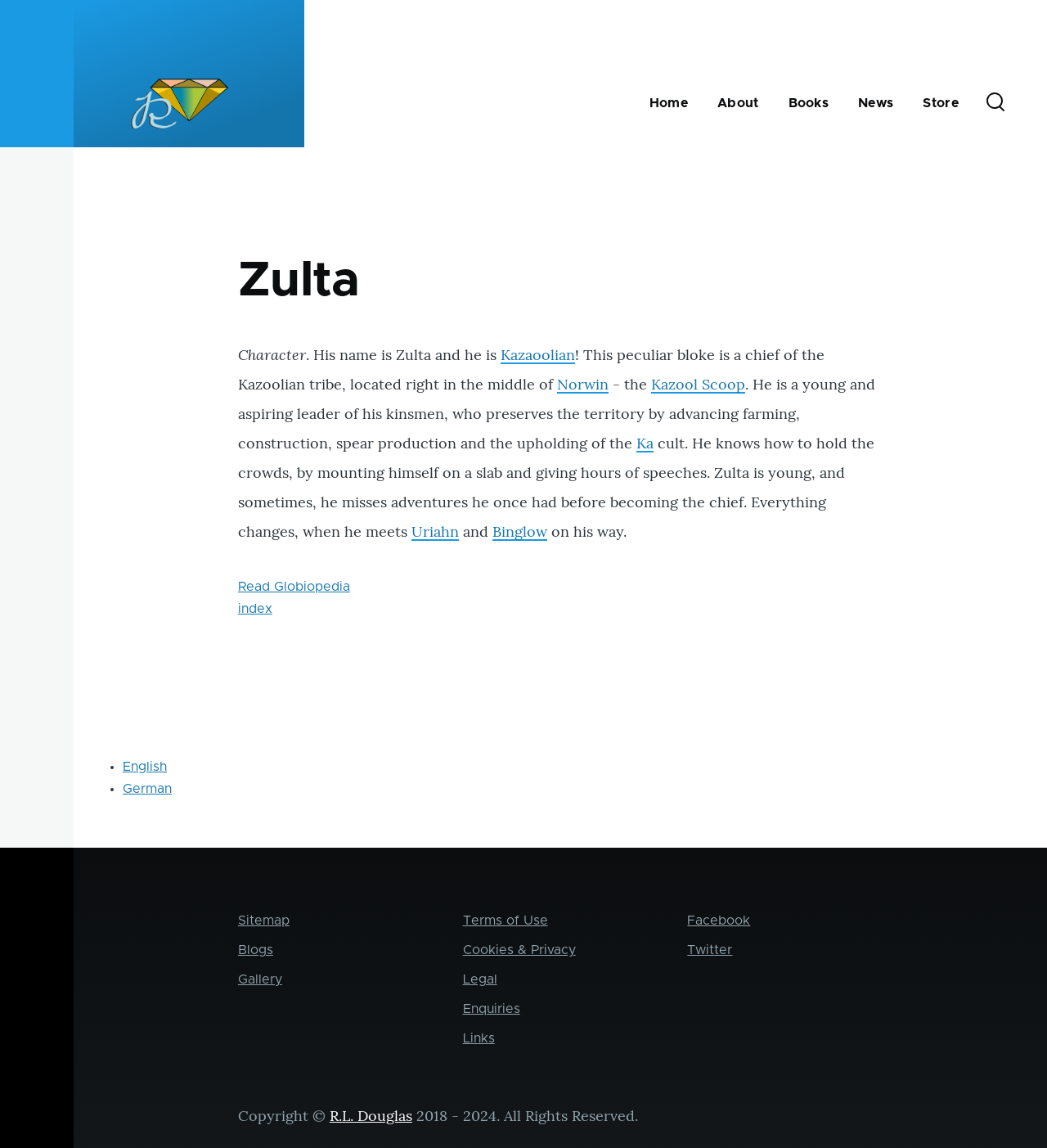Pinpoint the bounding box coordinates of the element you need to click to execute the following instruction: "Visit the 'About' page". The bounding box should be represented by four float numbers between 0 and 1, in the format [left, top, right, bottom].

[0.685, 0.055, 0.725, 0.125]